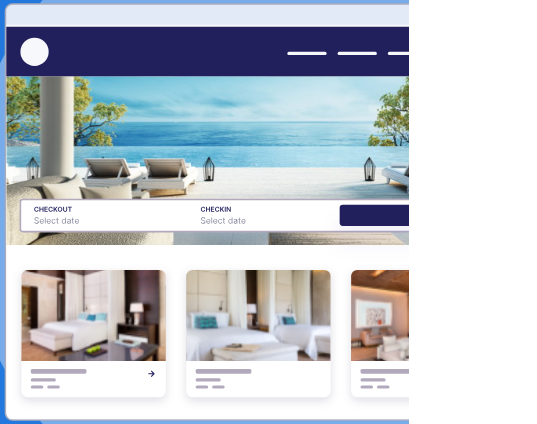Answer the question using only one word or a concise phrase: What type of getaway experience is emphasized by the interface?

Modern and tranquil